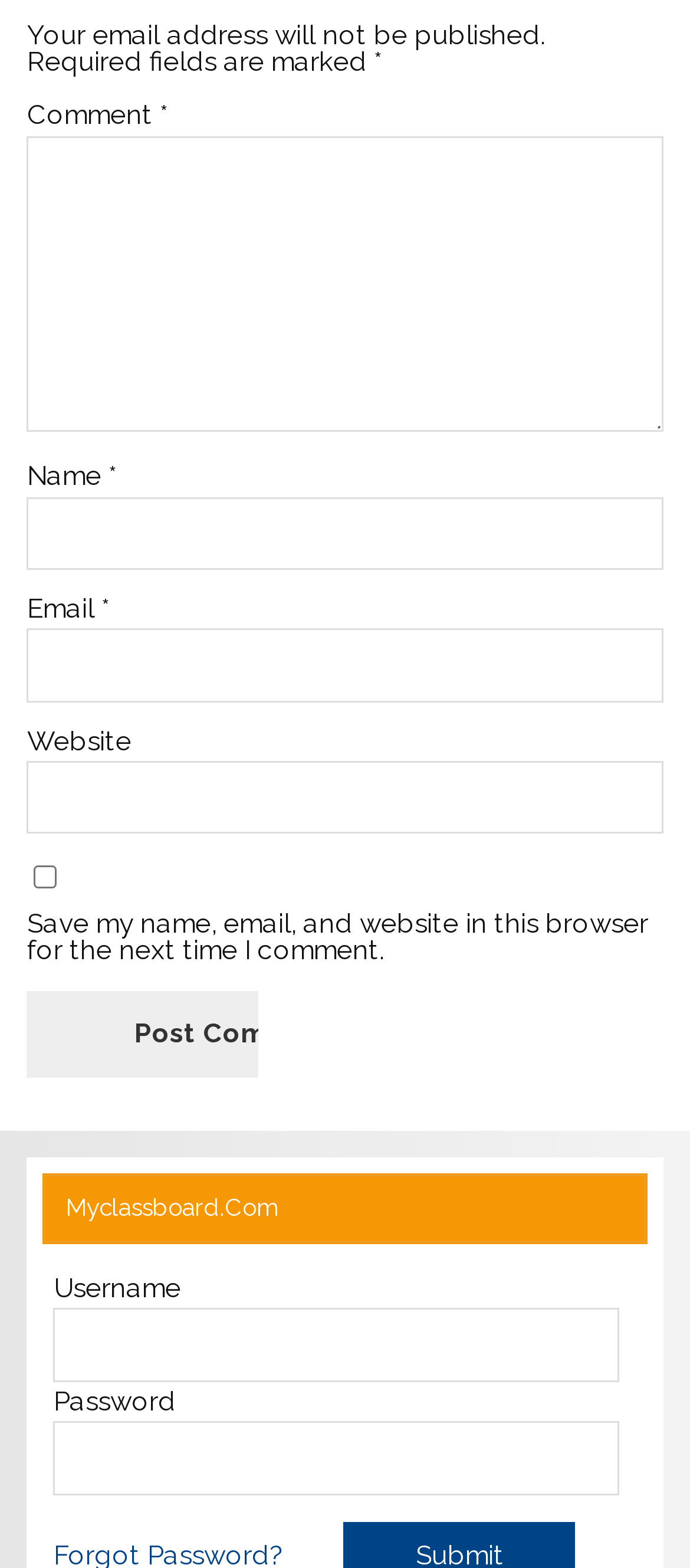Locate the bounding box coordinates of the area that needs to be clicked to fulfill the following instruction: "Compare collagen products". The coordinates should be in the format of four float numbers between 0 and 1, namely [left, top, right, bottom].

None